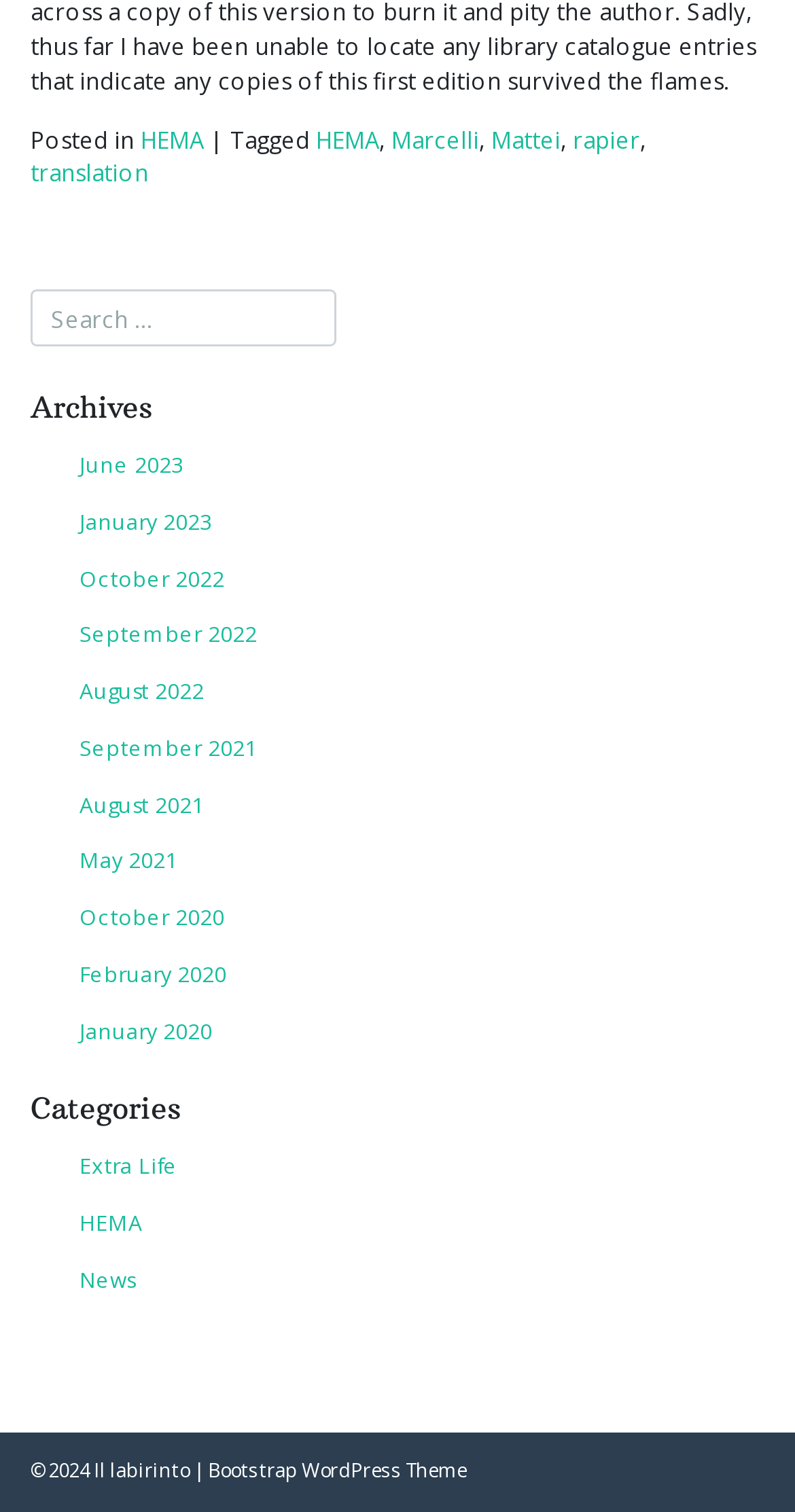Please find the bounding box coordinates of the element that needs to be clicked to perform the following instruction: "Go to June 2023 archives". The bounding box coordinates should be four float numbers between 0 and 1, represented as [left, top, right, bottom].

[0.038, 0.29, 0.962, 0.327]